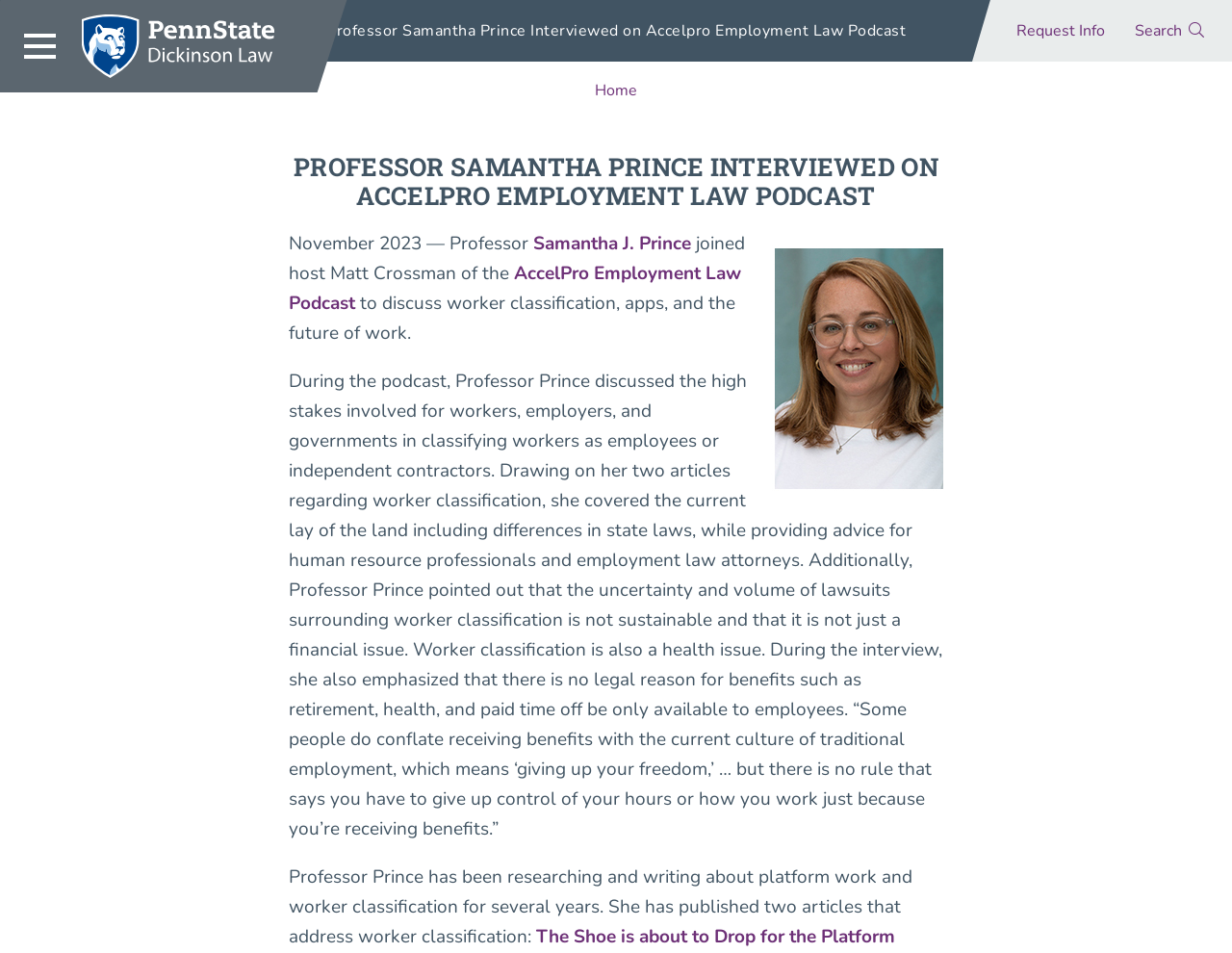Locate the bounding box coordinates of the element you need to click to accomplish the task described by this instruction: "Search for something".

[0.012, 0.015, 0.559, 0.056]